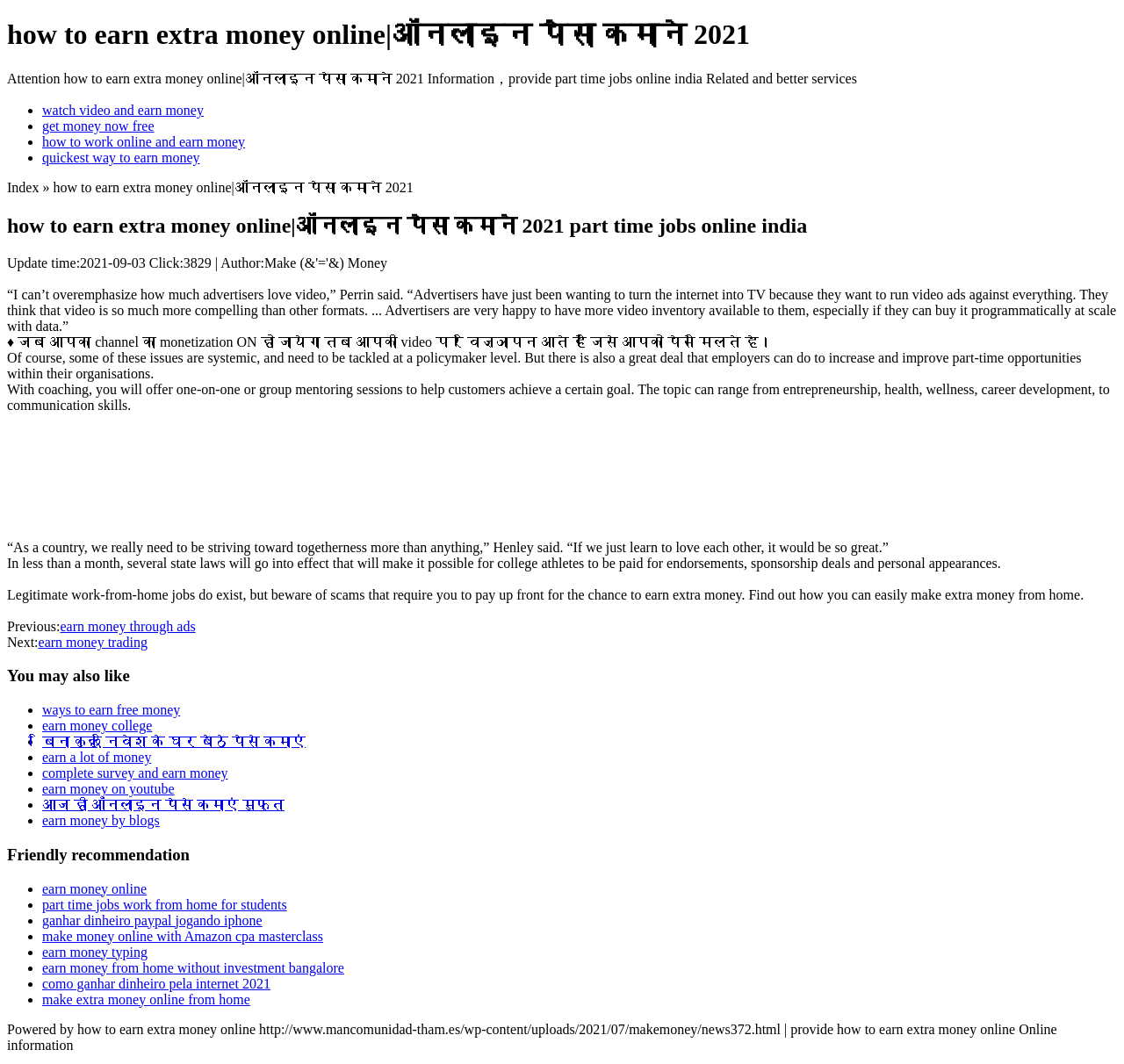Bounding box coordinates are specified in the format (top-left x, top-left y, bottom-right x, bottom-right y). All values are floating point numbers bounded between 0 and 1. Please provide the bounding box coordinate of the region this sentence describes: earn money trading

[0.034, 0.596, 0.131, 0.61]